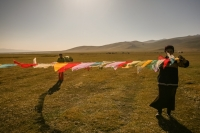What are the women creating with the flags?
Can you provide a detailed and comprehensive answer to the question?

According to the caption, the women are tracing a vibrant path with colorful flags that flutter in the gentle breeze, creating a striking contrast against the vast, open landscape.